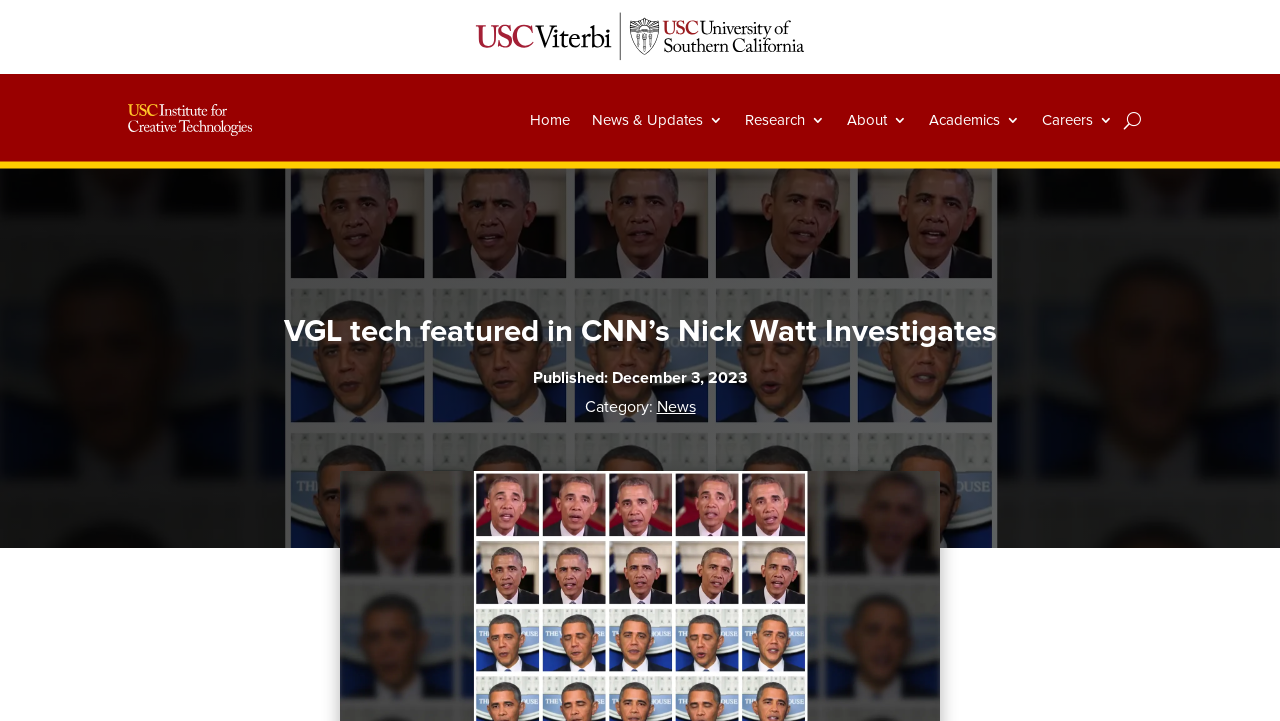What is the category of the article?
Answer the question with as much detail as you can, using the image as a reference.

I looked at the text 'Category:' and the link next to it, which is 'News'. Therefore, the category of the article is 'News'.